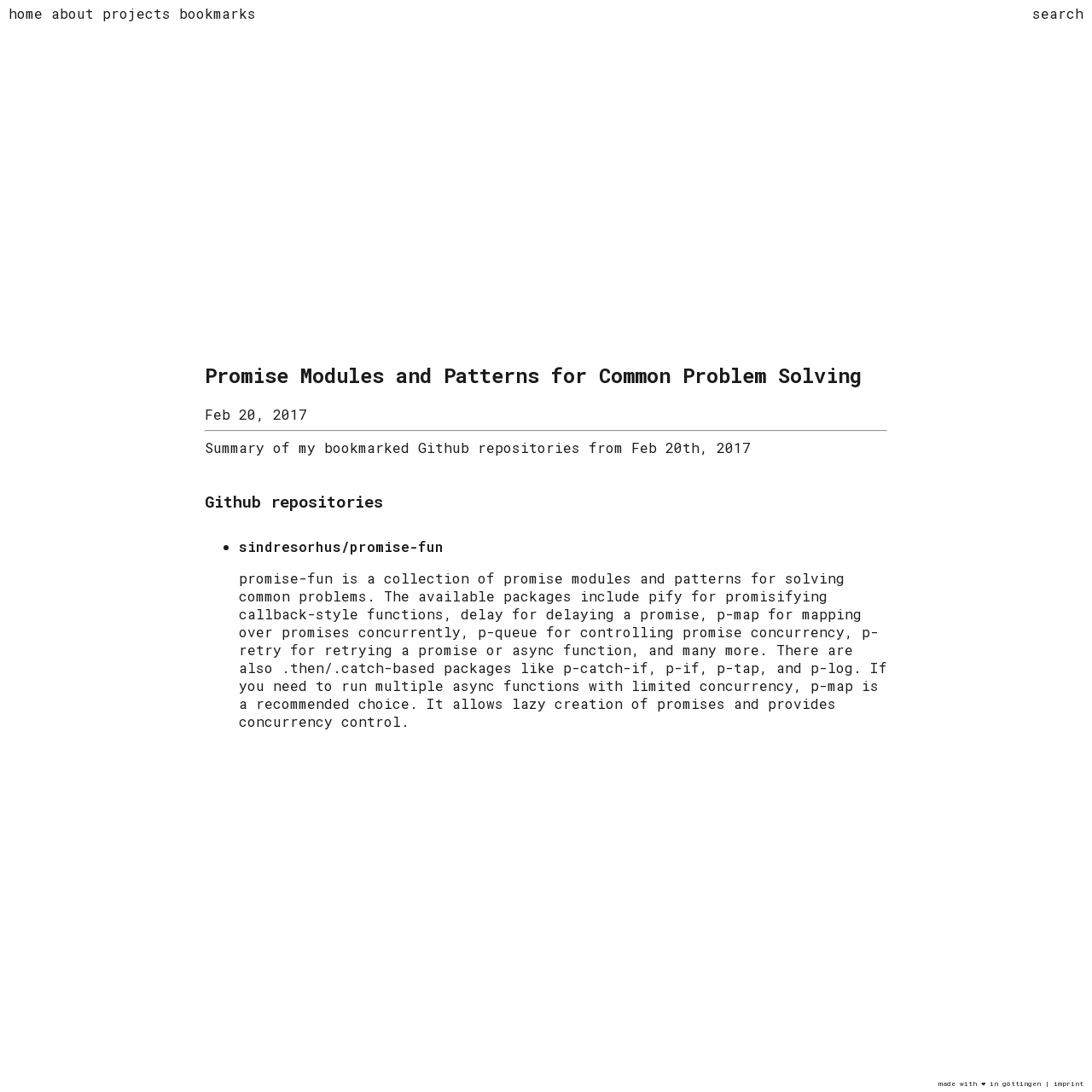Give the bounding box coordinates for the element described as: "göttingen".

[0.918, 0.988, 0.953, 0.996]